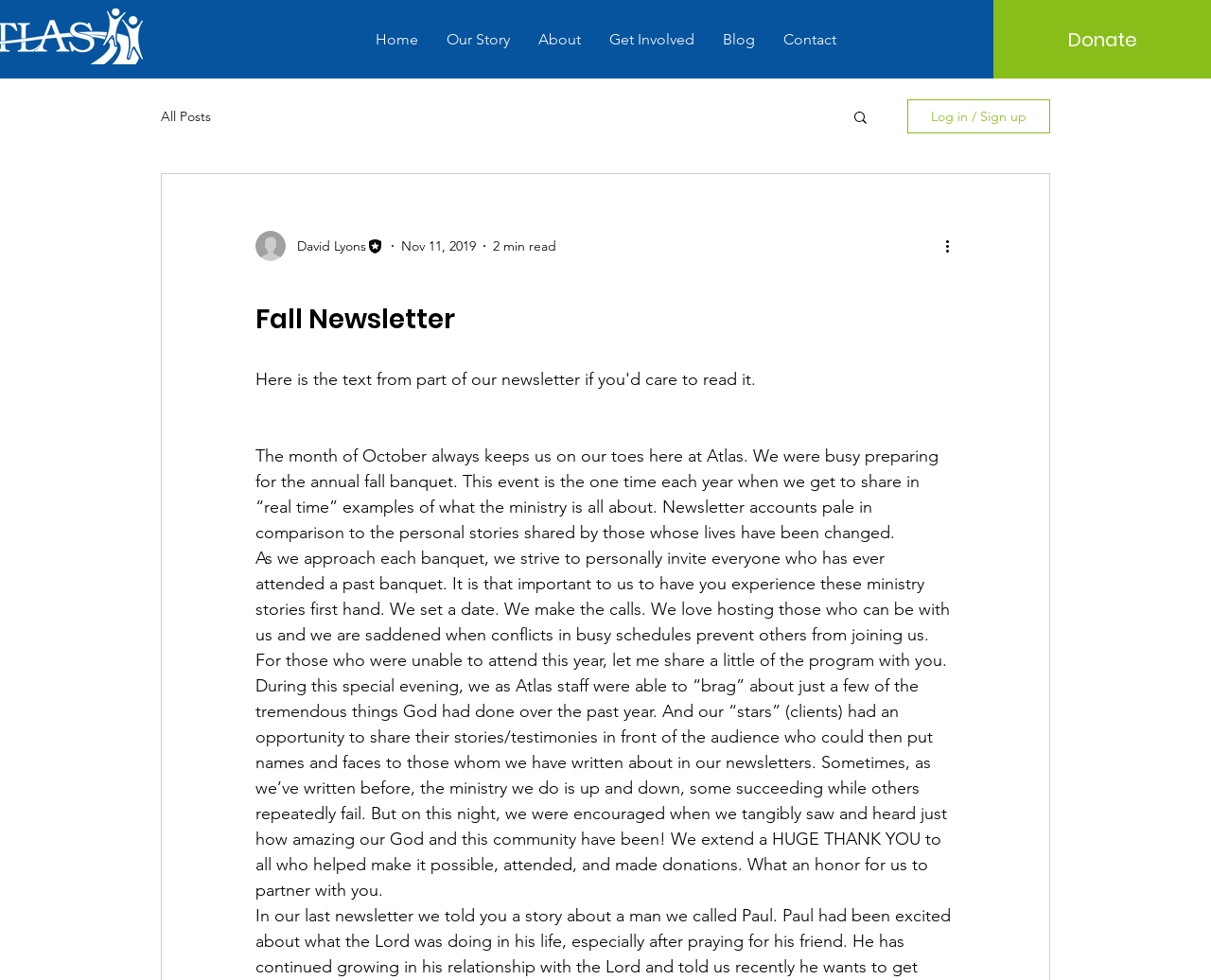What is the purpose of the annual fall banquet?
Using the image as a reference, deliver a detailed and thorough answer to the question.

According to the text, the annual fall banquet is an event where Atlas shares 'real time' examples of what the ministry is all about, and where they get to share personal stories of those whose lives have been changed.